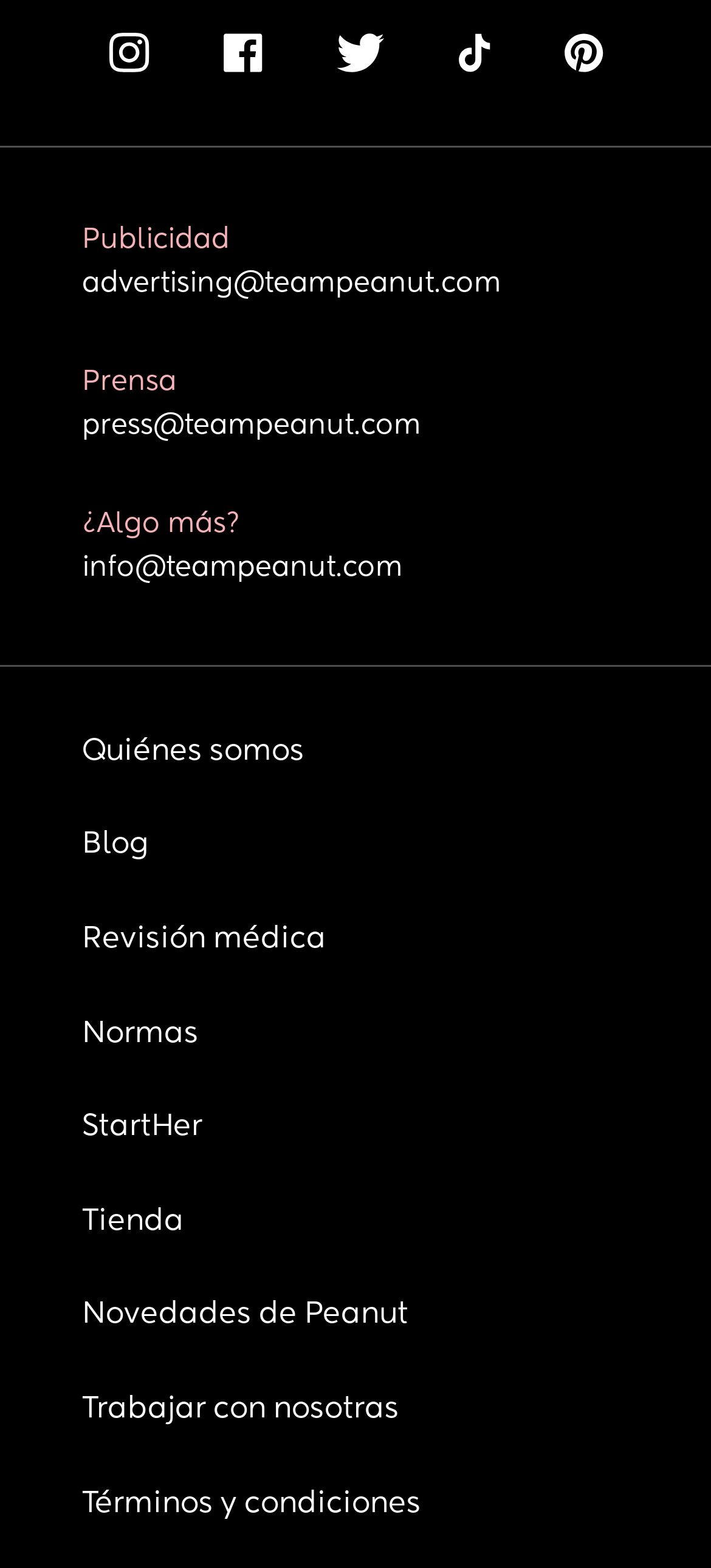Please identify the bounding box coordinates of the element I need to click to follow this instruction: "View the article by Brandon Cantwell".

None